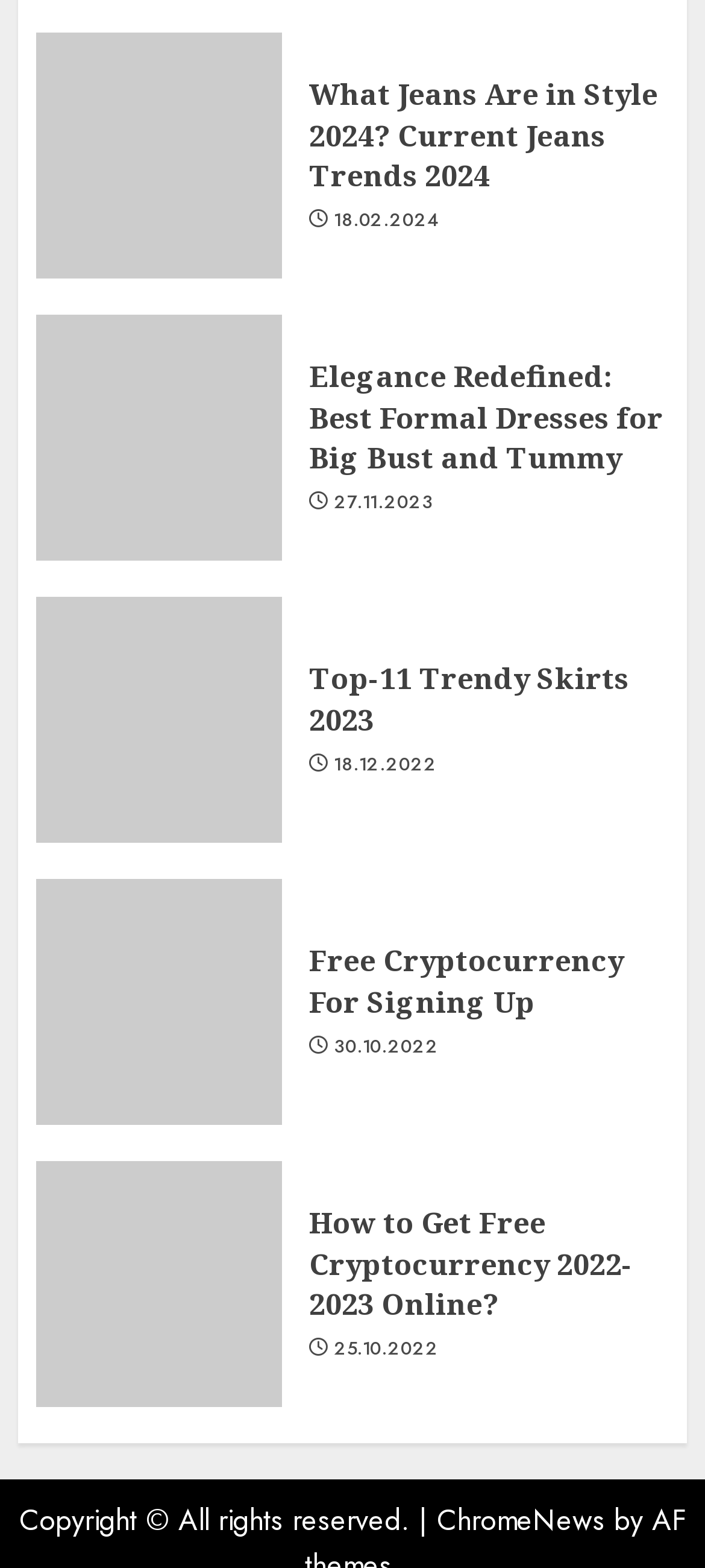What is the theme of the third article?
With the help of the image, please provide a detailed response to the question.

The third article on the webpage has an image with the text 'Women's Plus Size Dress for Big Bust and Tummy' and a heading that says 'Elegance Redefined: Best Formal Dresses for Big Bust and Tummy', which suggests that the theme of the article is about formal dresses for women with specific body types.